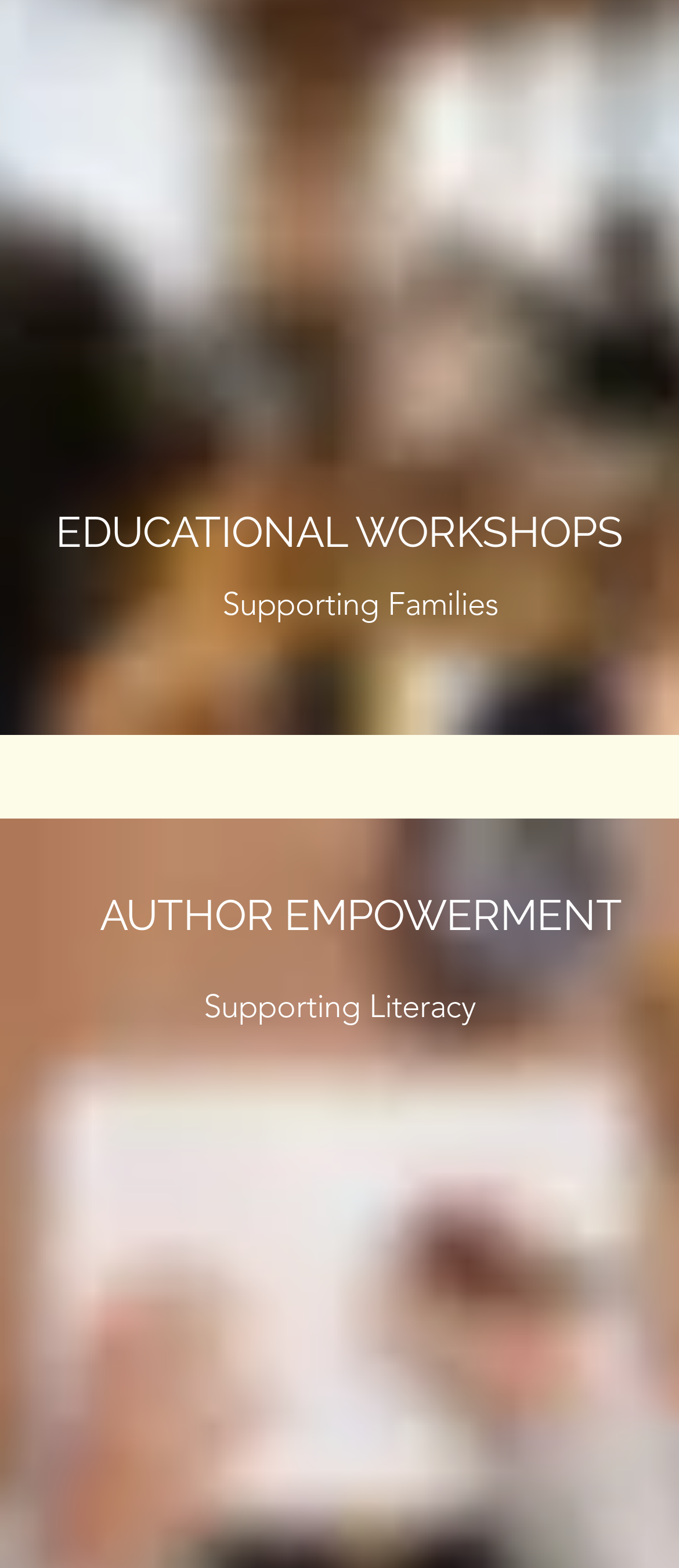Answer the question below with a single word or a brief phrase: 
How can one support the organization?

Donate today